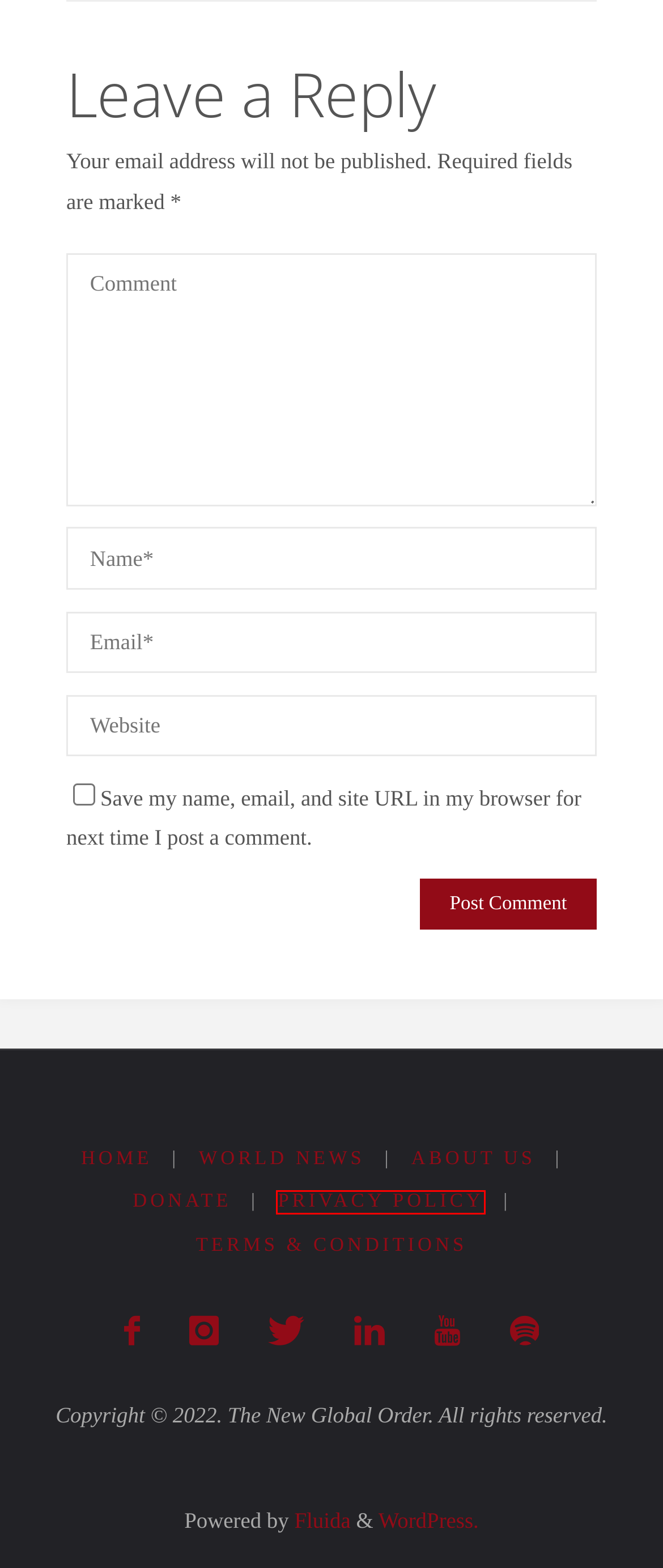Examine the screenshot of a webpage with a red rectangle bounding box. Select the most accurate webpage description that matches the new webpage after clicking the element within the bounding box. Here are the candidates:
A. Privacy Policy - The New Global Order
B. Donate - The New Global Order
C. About Us - The New Global Order
D. Blog Tool, Publishing Platform, and CMS – WordPress.org
E. World News Archives - The New Global Order
F. Terms & Conditions - The New Global Order
G. What does Biden's election mean for Boris and Brexit?
H. English Archives - The New Global Order

A